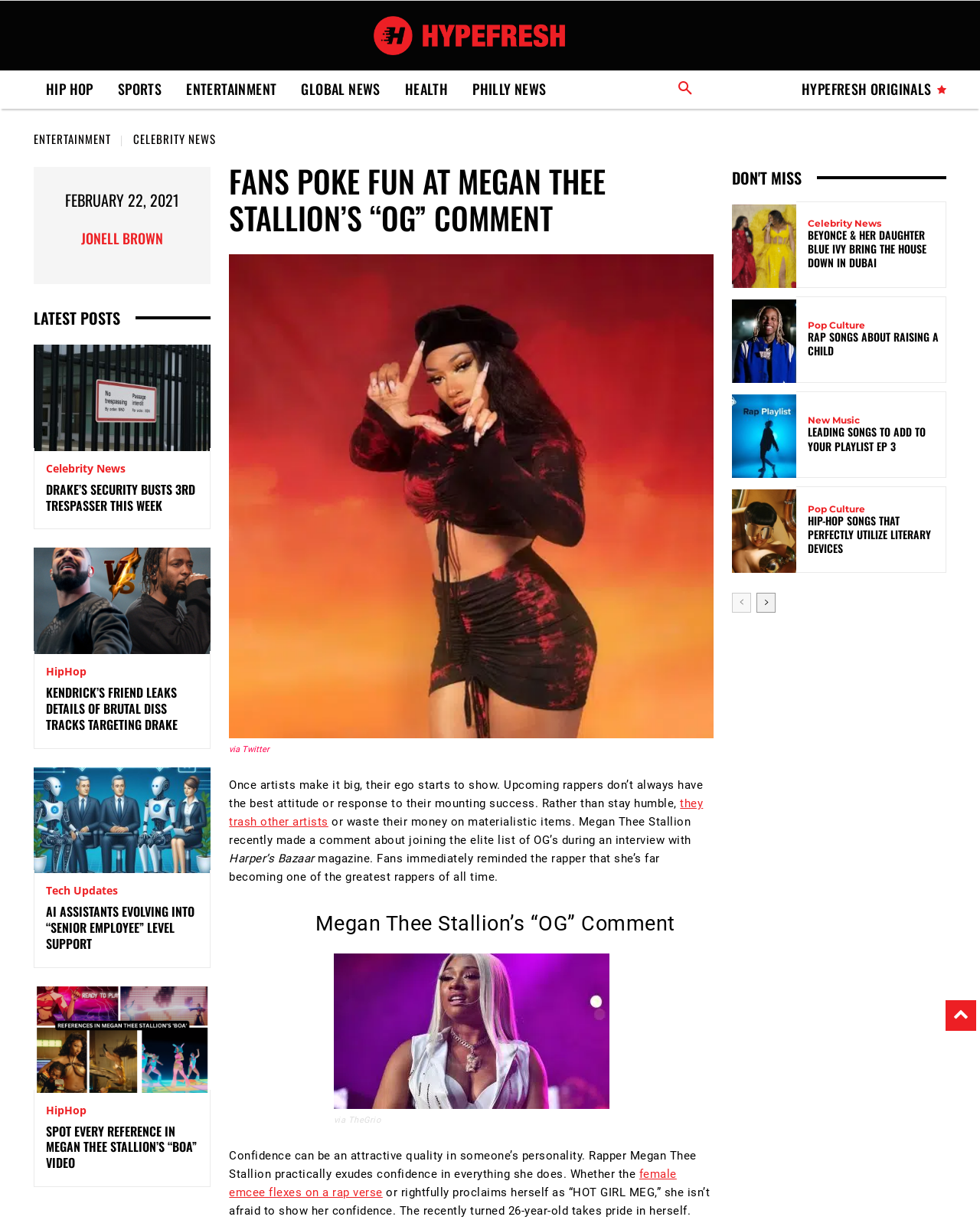What is the date of the article 'FANS POKE FUN AT MEGAN THEE STALLION’S “OG” COMMENT'?
Use the image to give a comprehensive and detailed response to the question.

I found the date of the article by looking at the time element, which is 'FEBRUARY 22, 2021'. This is the date when the article was published.